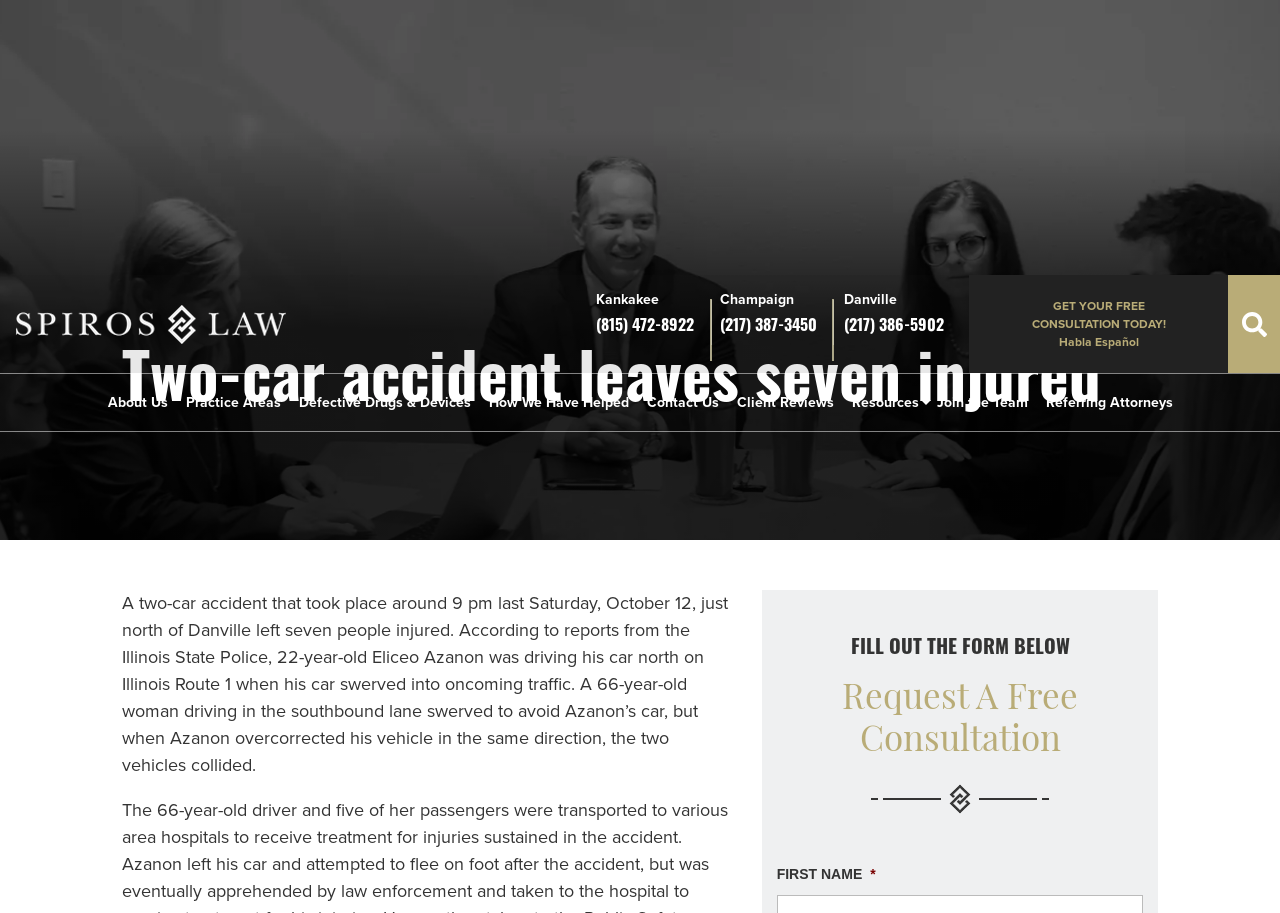Determine the bounding box coordinates for the area that needs to be clicked to fulfill this task: "Search for something". The coordinates must be given as four float numbers between 0 and 1, i.e., [left, top, right, bottom].

[0.97, 0.039, 0.99, 0.068]